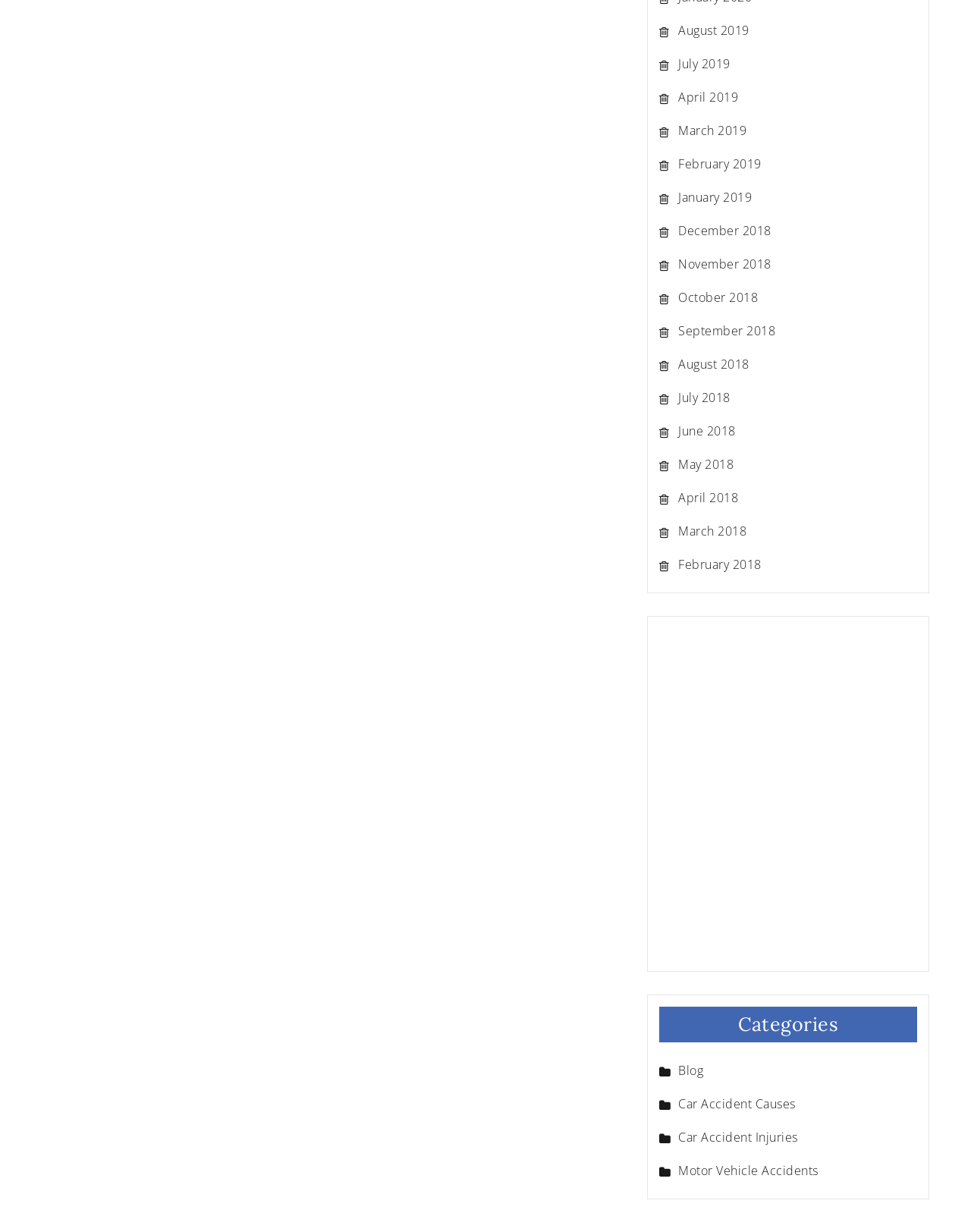Determine the bounding box coordinates for the region that must be clicked to execute the following instruction: "Visit the 'Education' category".

None